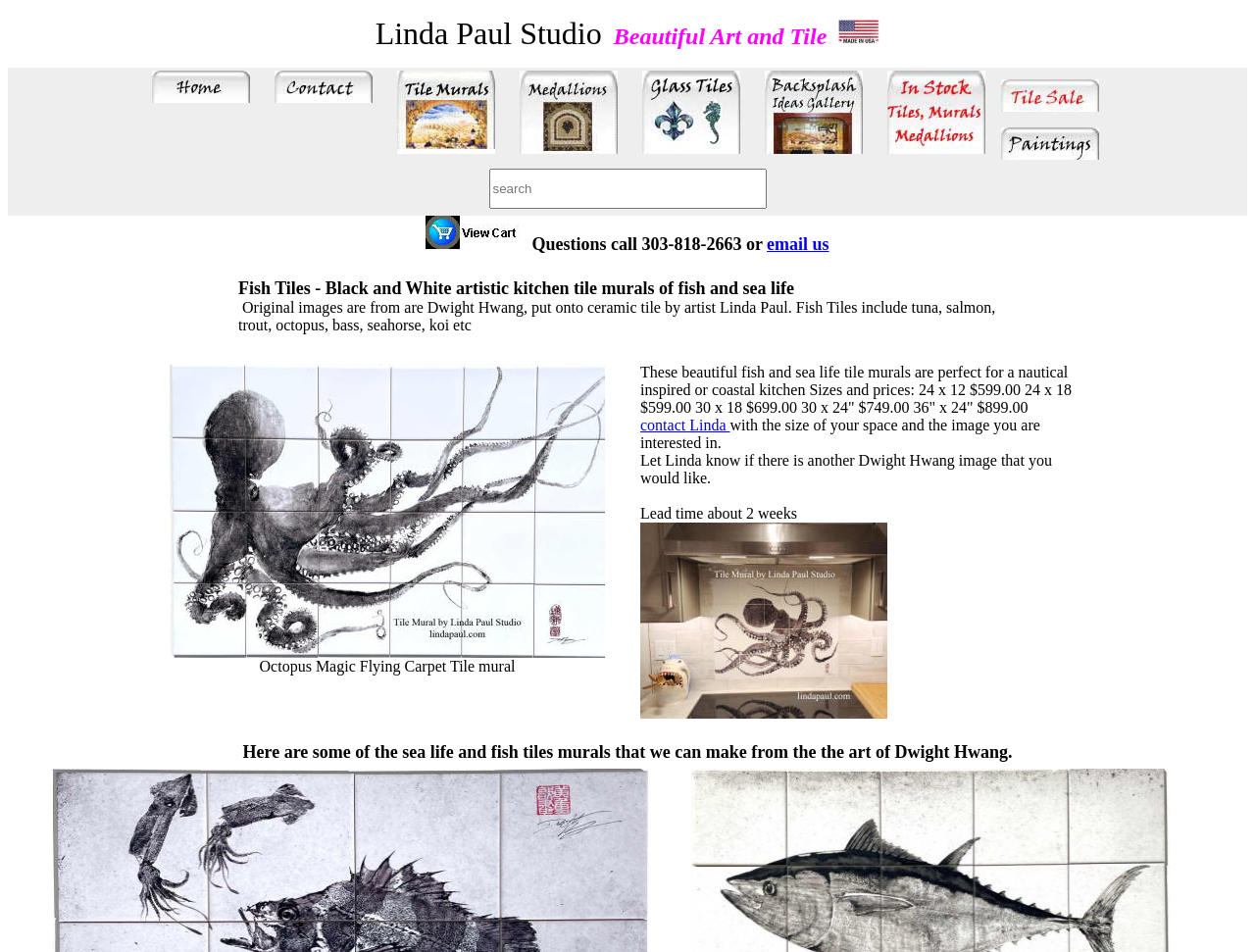What is the headline of the webpage?

Fish Tiles - Black and White artistic kitchen tile murals of fish and sea life
